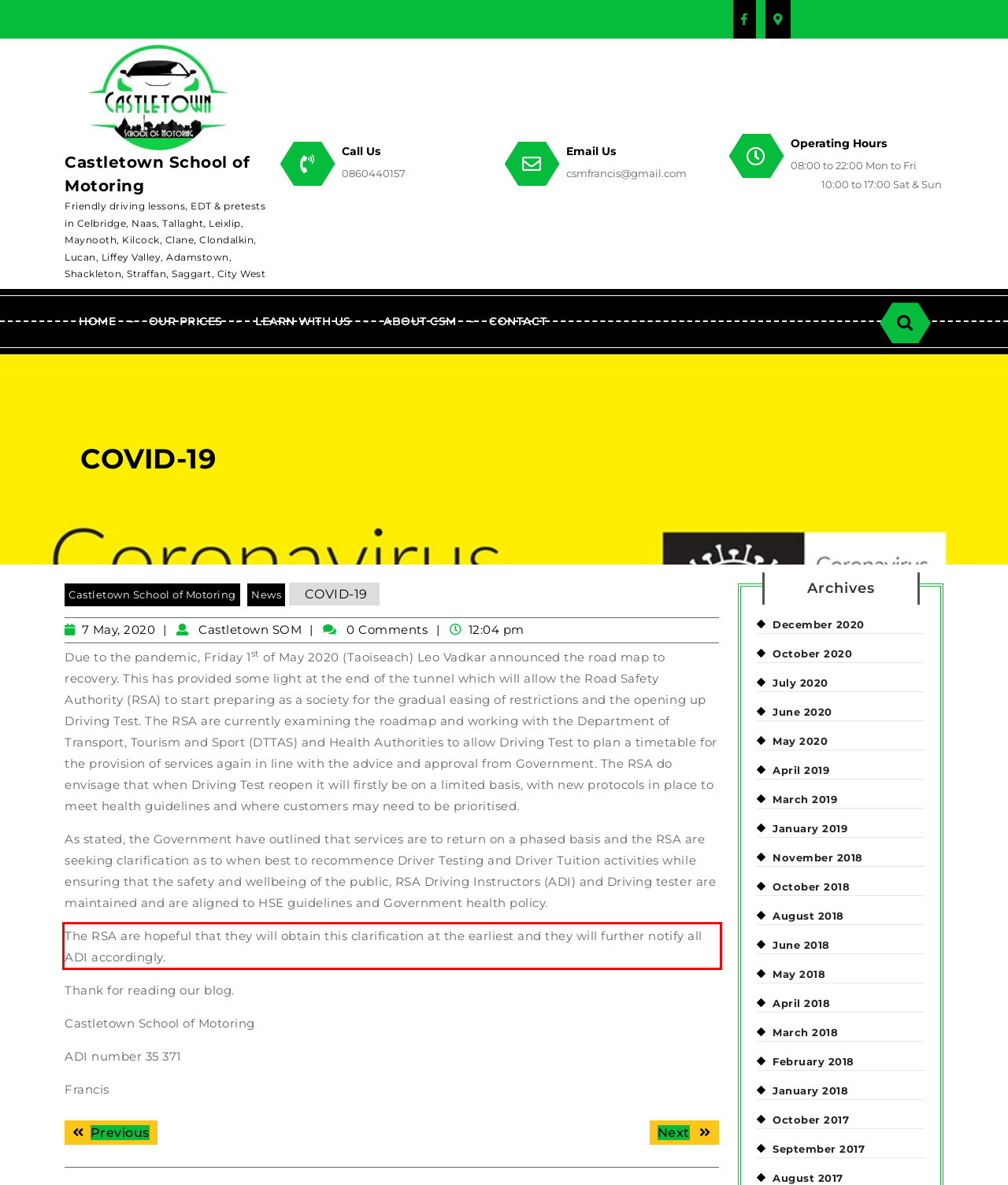You are presented with a webpage screenshot featuring a red bounding box. Perform OCR on the text inside the red bounding box and extract the content.

The RSA are hopeful that they will obtain this clarification at the earliest and they will further notify all ADI accordingly.